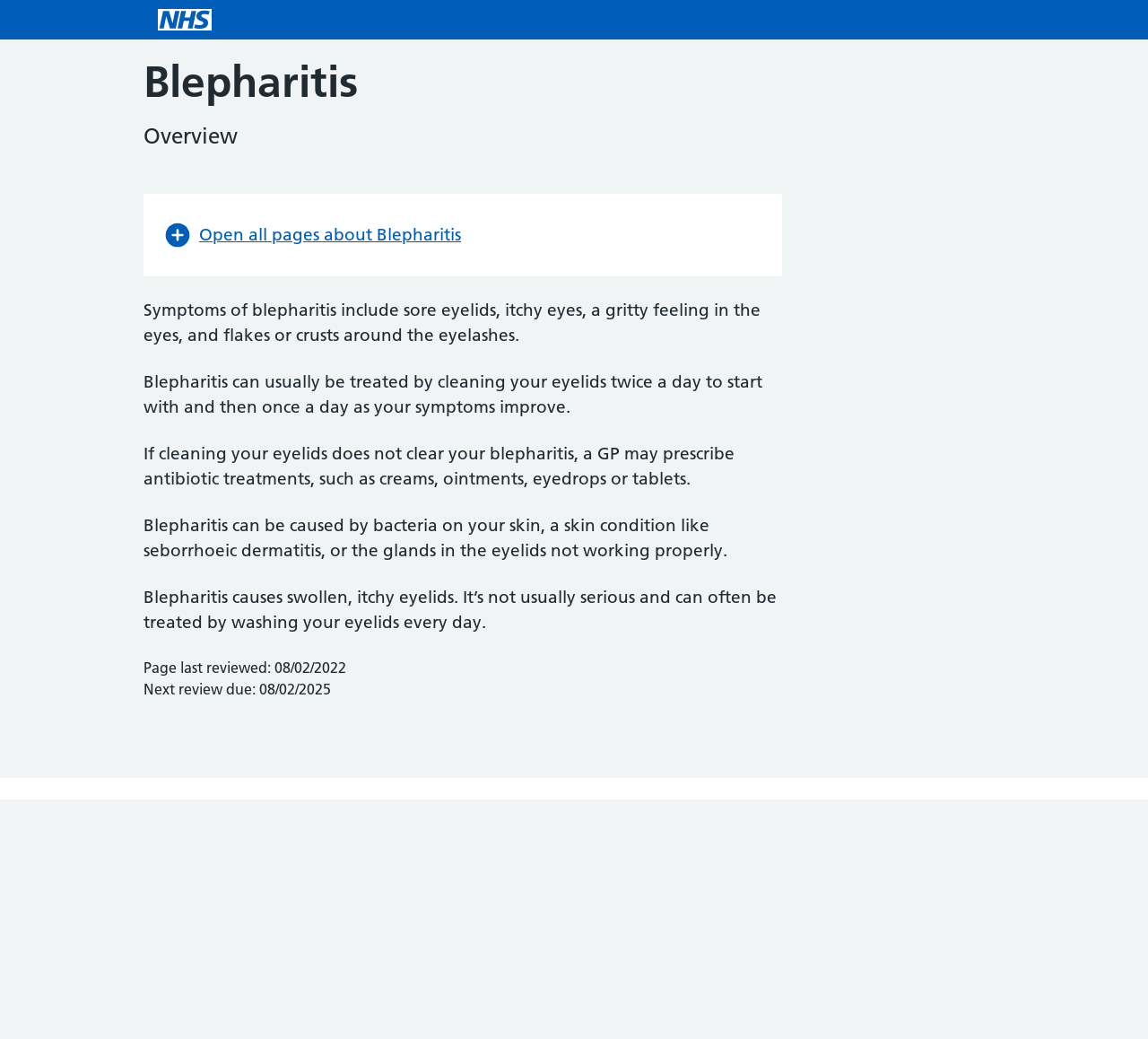Describe every aspect of the webpage in a detailed manner.

The webpage is about the NHS website, specifically focusing on the topic of Blepharitis. At the top left, there is a link to the NHS homepage. The main content area is divided into sections, with a heading "Blepharitis" at the top. Below the heading, there is a subheading "Overview" followed by a details section that can be expanded to show more information. 

The main content area is filled with several paragraphs of text describing the symptoms, treatment, and causes of Blepharitis. The text is arranged in a vertical column, with each paragraph positioned below the previous one. The text describes the symptoms of Blepharitis, including sore eyelids, itchy eyes, and flakes or crusts around the eyelashes. It also explains how Blepharitis can be treated by cleaning the eyelids and, in some cases, with antibiotic treatments. Additionally, the text discusses the possible causes of Blepharitis, including bacteria on the skin, skin conditions, and problems with the glands in the eyelids.

At the bottom of the page, there is a section with information about when the page was last reviewed and when the next review is due. This section is positioned near the bottom left of the page. On the bottom right, there is a navigation section labeled "Breadcrumb".